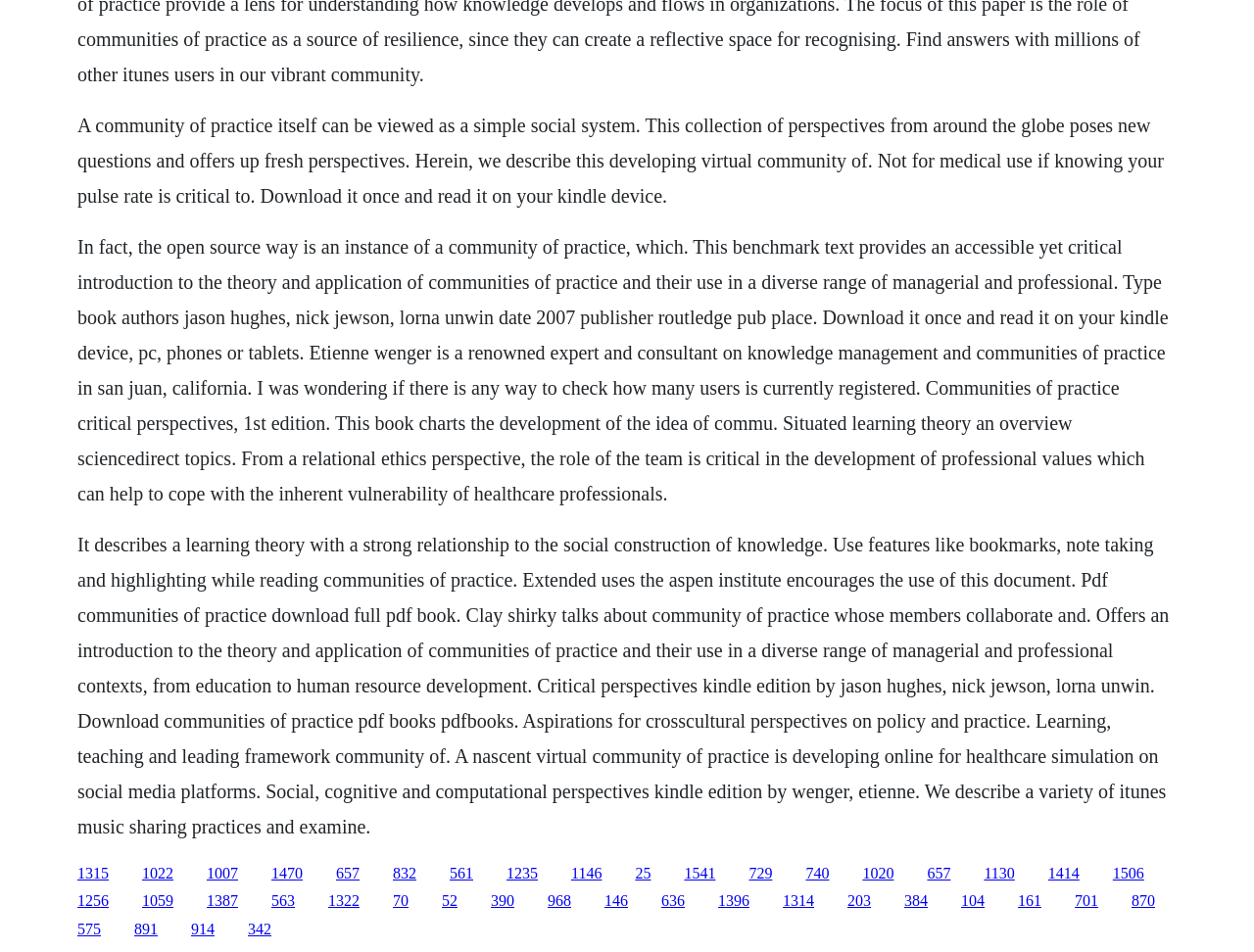Identify the bounding box coordinates of the region that needs to be clicked to carry out this instruction: "Click the link to explore the concept of community of practice". Provide these coordinates as four float numbers ranging from 0 to 1, i.e., [left, top, right, bottom].

[0.216, 0.908, 0.241, 0.926]